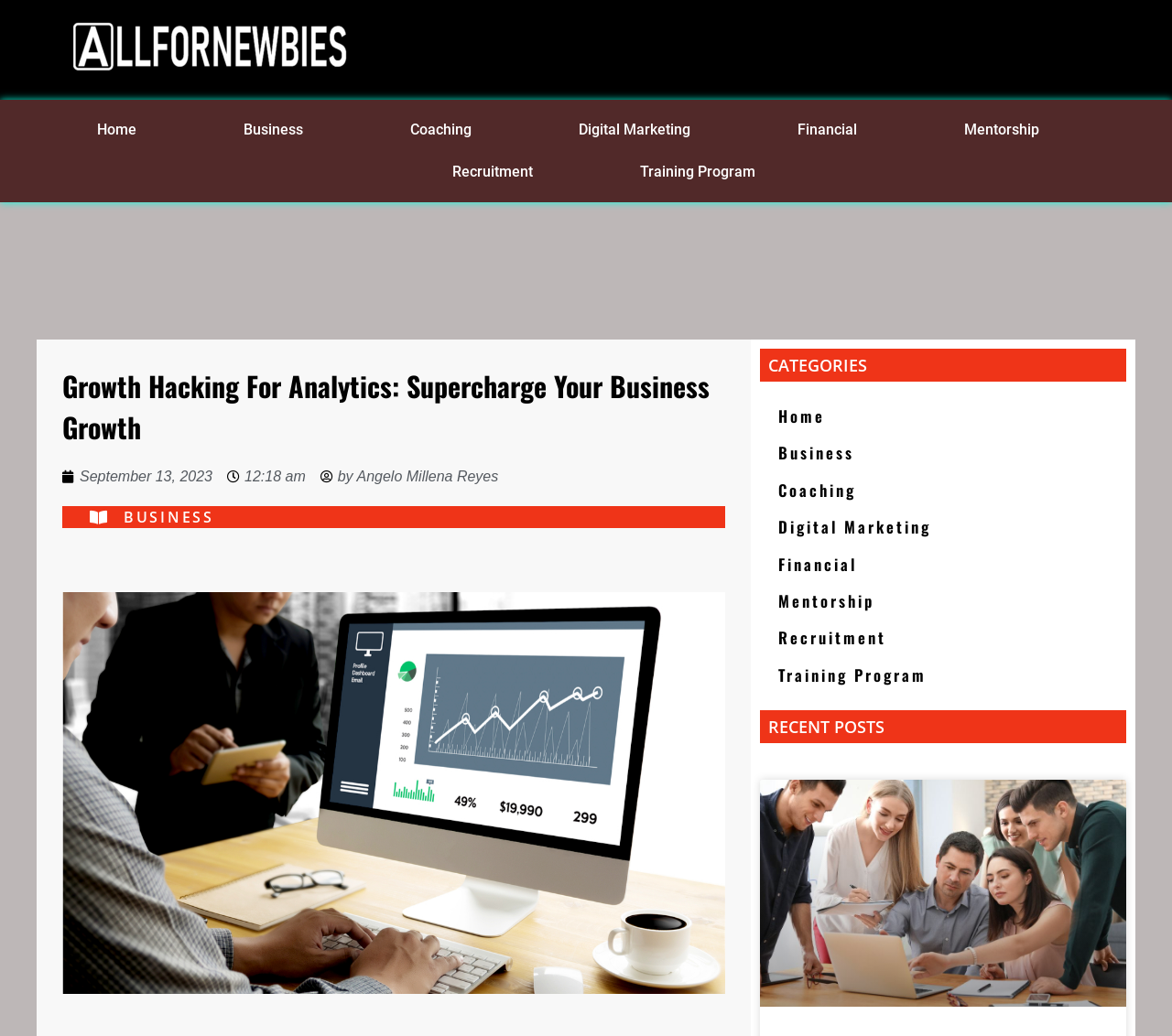Use a single word or phrase to answer the question: 
How many categories are listed on the webpage?

7